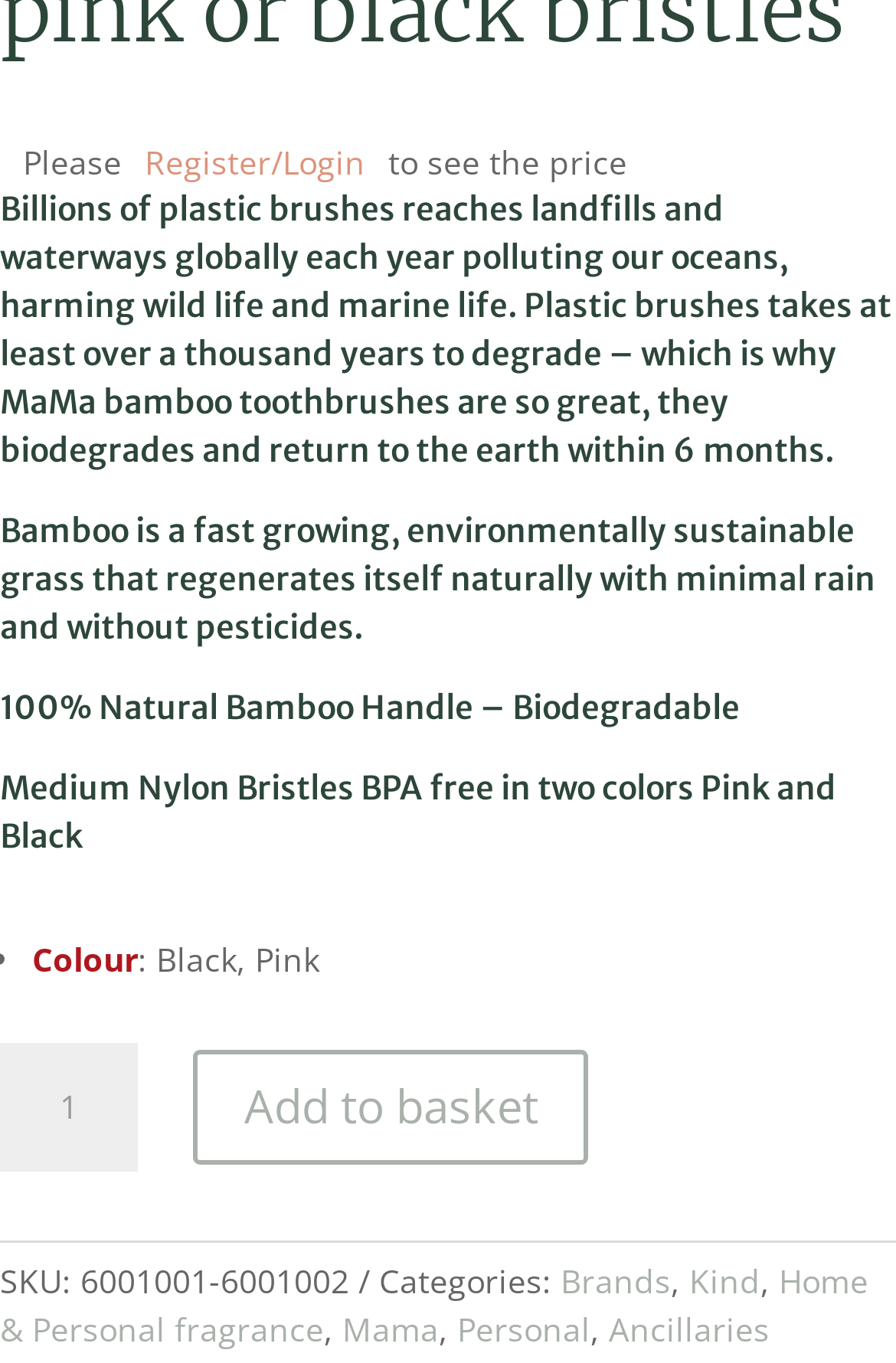Locate the bounding box coordinates of the UI element described by: "Mama". Provide the coordinates as four float numbers between 0 and 1, formatted as [left, top, right, bottom].

[0.382, 0.959, 0.49, 0.991]